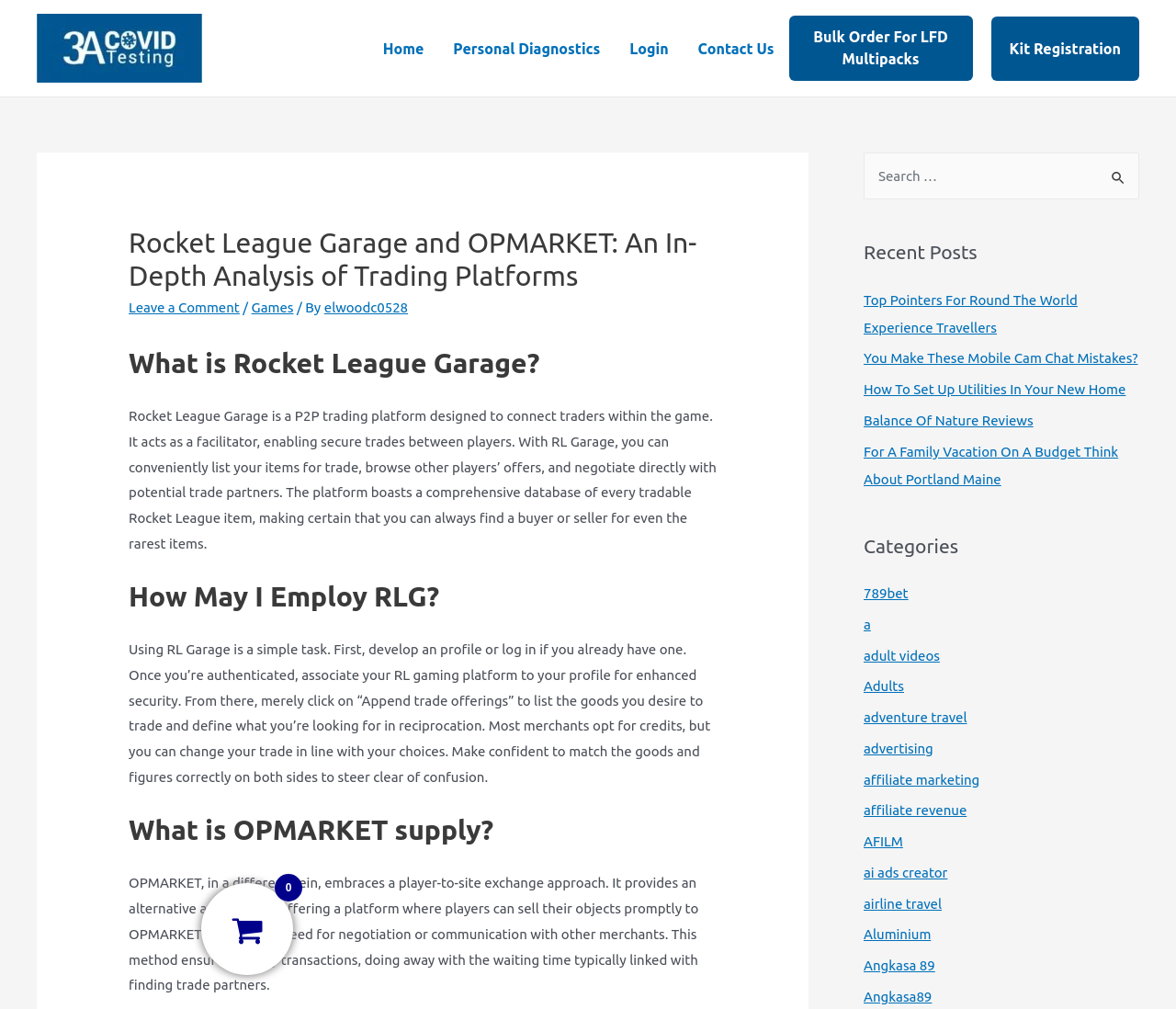Locate the bounding box coordinates of the element you need to click to accomplish the task described by this instruction: "Click on the 'Home' link".

[0.313, 0.016, 0.373, 0.08]